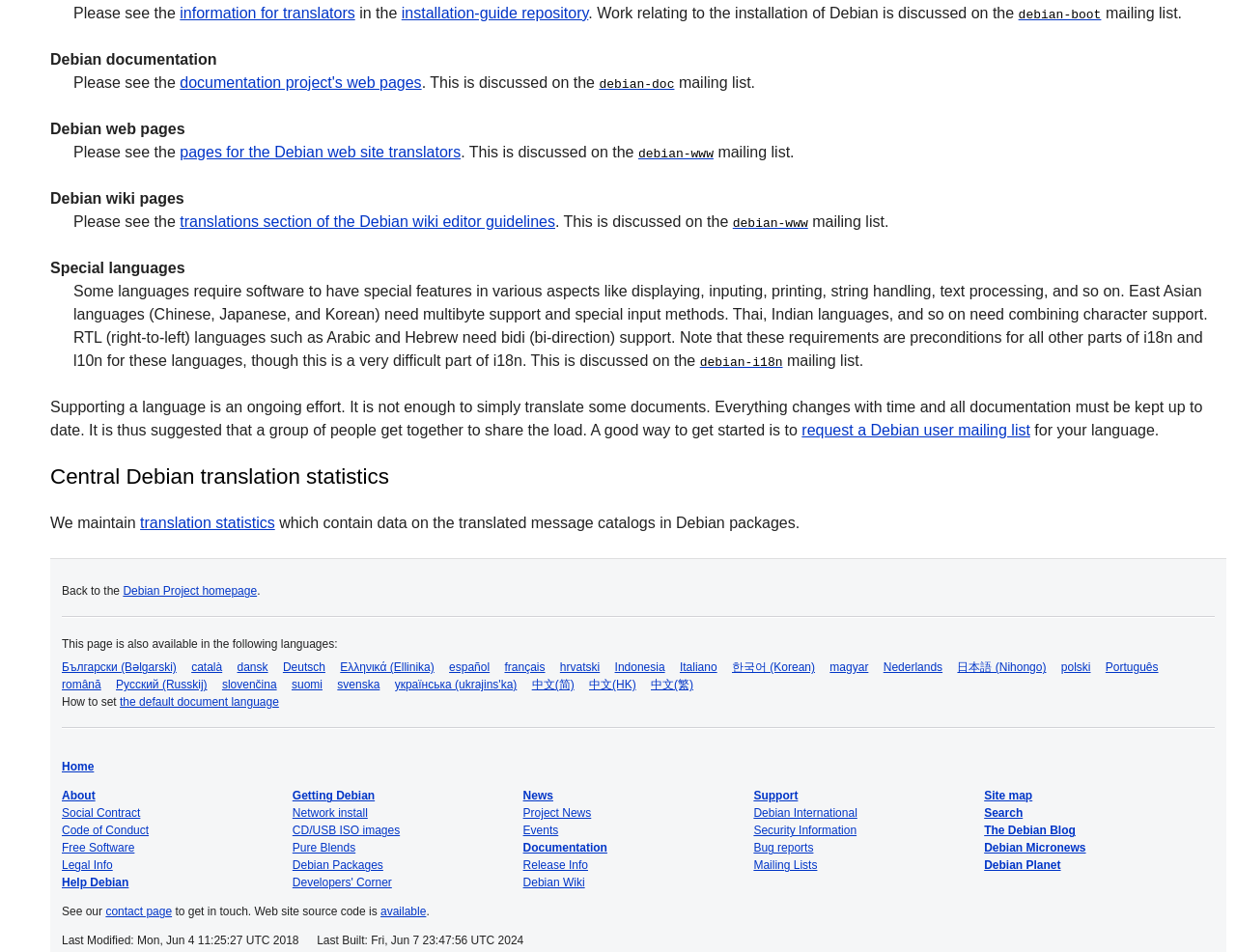How many languages are available for this webpage?
Look at the image and answer the question using a single word or phrase.

30